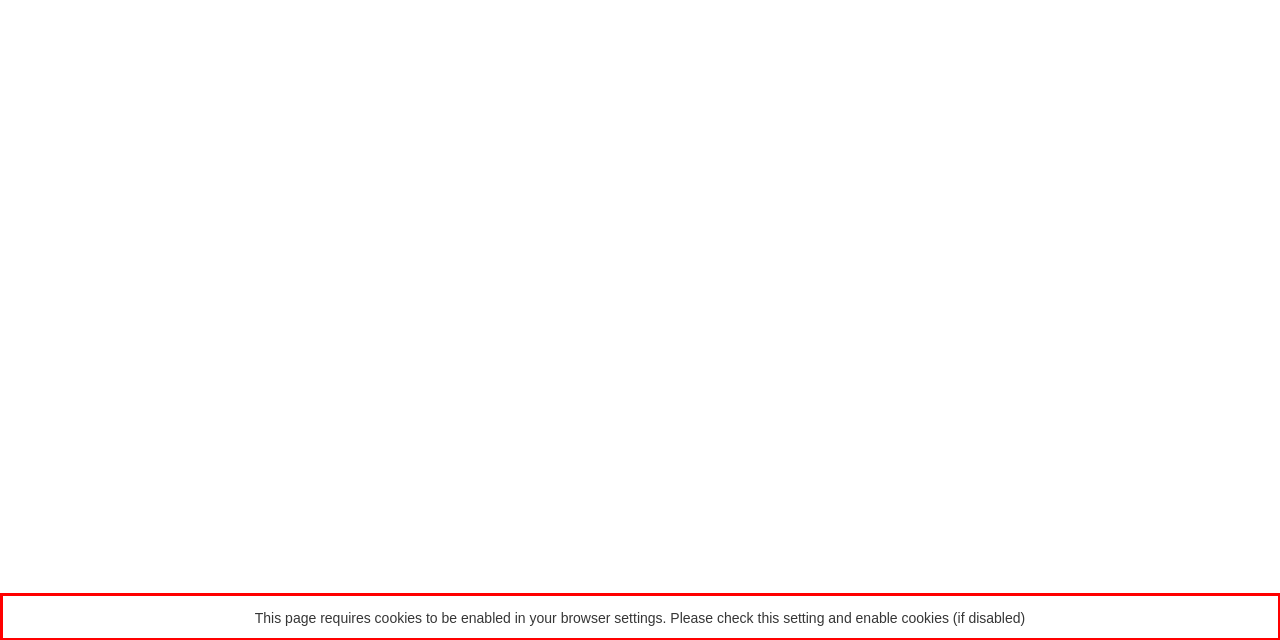Examine the screenshot of the webpage, locate the red bounding box, and perform OCR to extract the text contained within it.

This page requires cookies to be enabled in your browser settings. Please check this setting and enable cookies (if disabled)